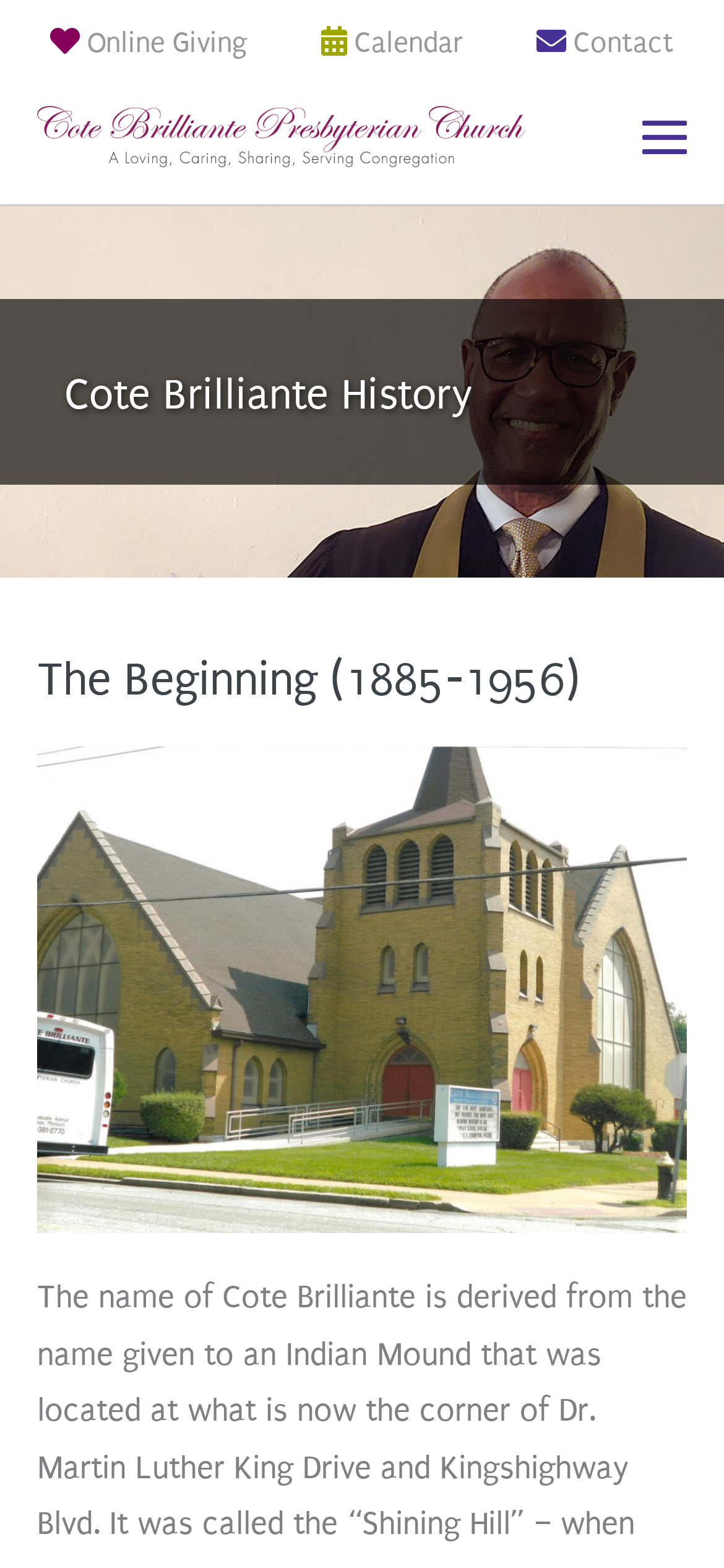Bounding box coordinates are specified in the format (top-left x, top-left y, bottom-right x, bottom-right y). All values are floating point numbers bounded between 0 and 1. Please provide the bounding box coordinate of the region this sentence describes: Contact

[0.69, 0.0, 0.982, 0.044]